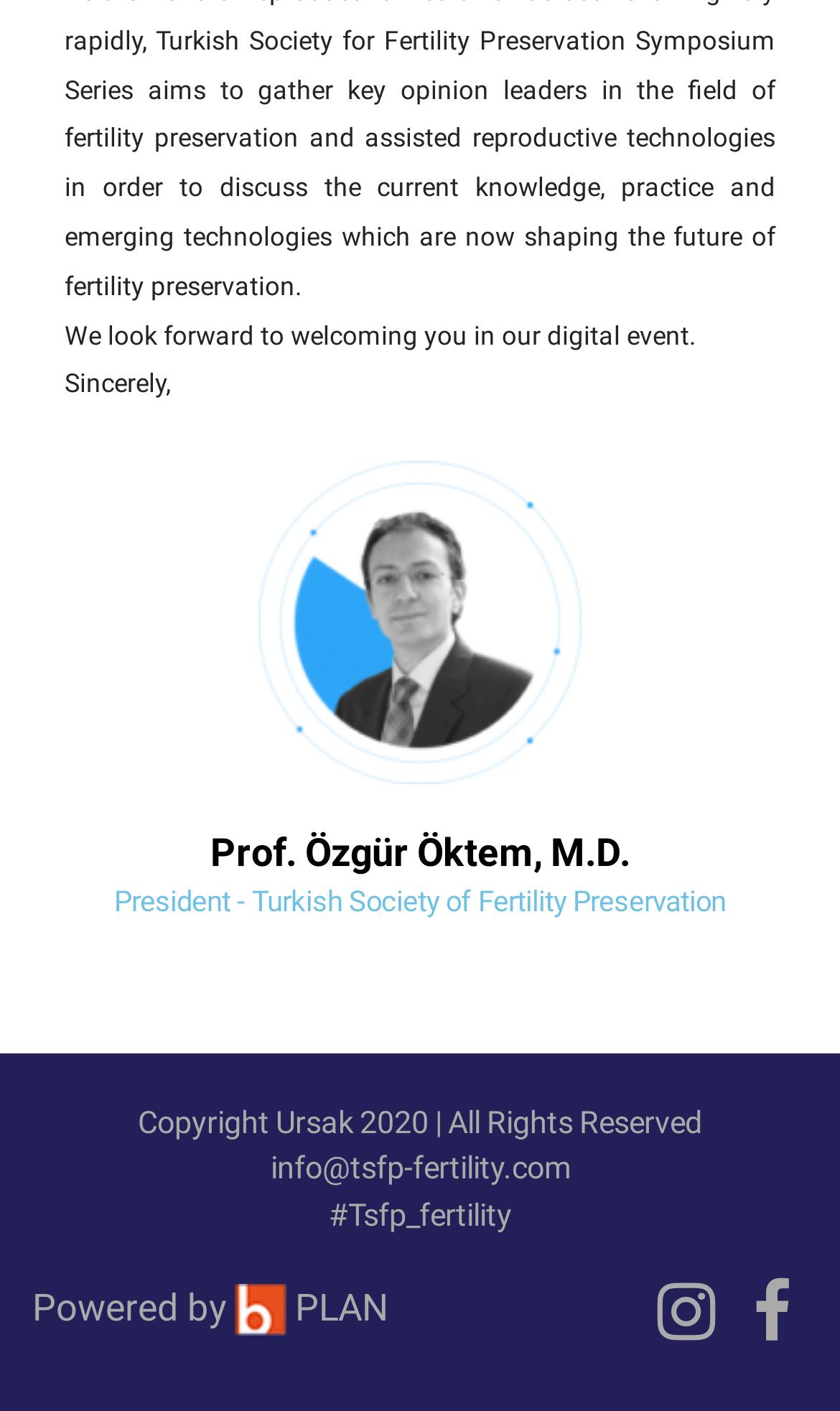What is the copyright year of Ursak? Analyze the screenshot and reply with just one word or a short phrase.

2020